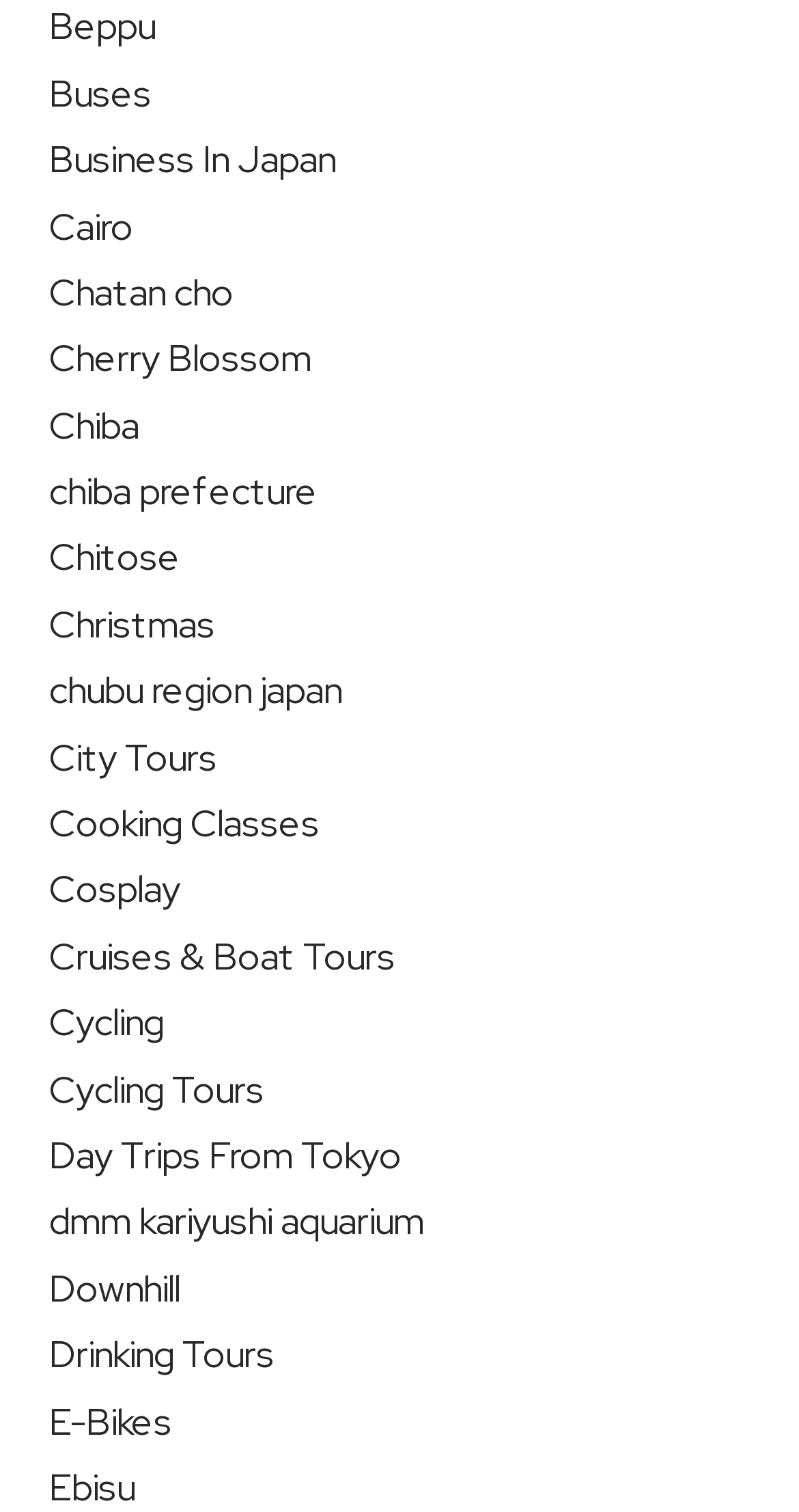Is there a link about Christmas?
From the screenshot, provide a brief answer in one word or phrase.

Yes